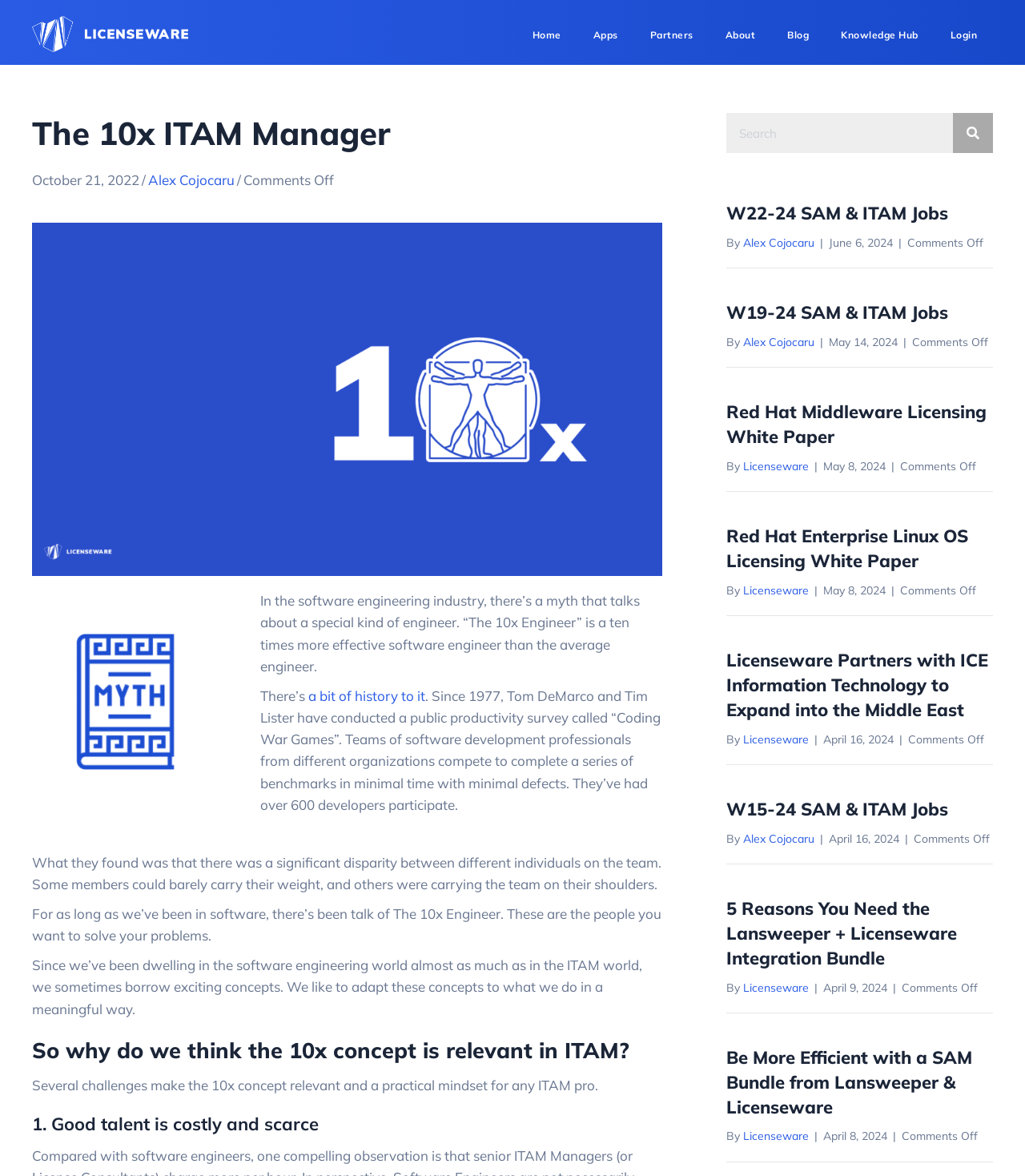Respond to the question below with a single word or phrase: What is the name of the logo in the top left corner?

Licenseware